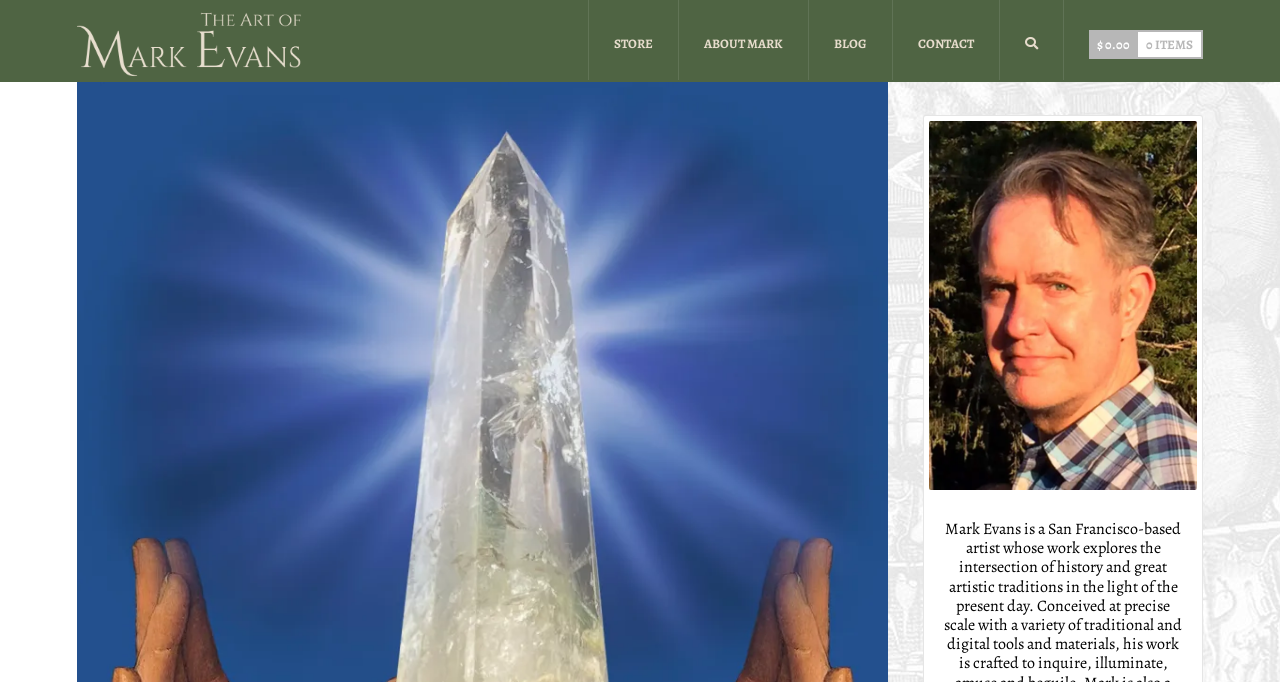Can you locate the main headline on this webpage and provide its text content?

the Supplicant assemblage